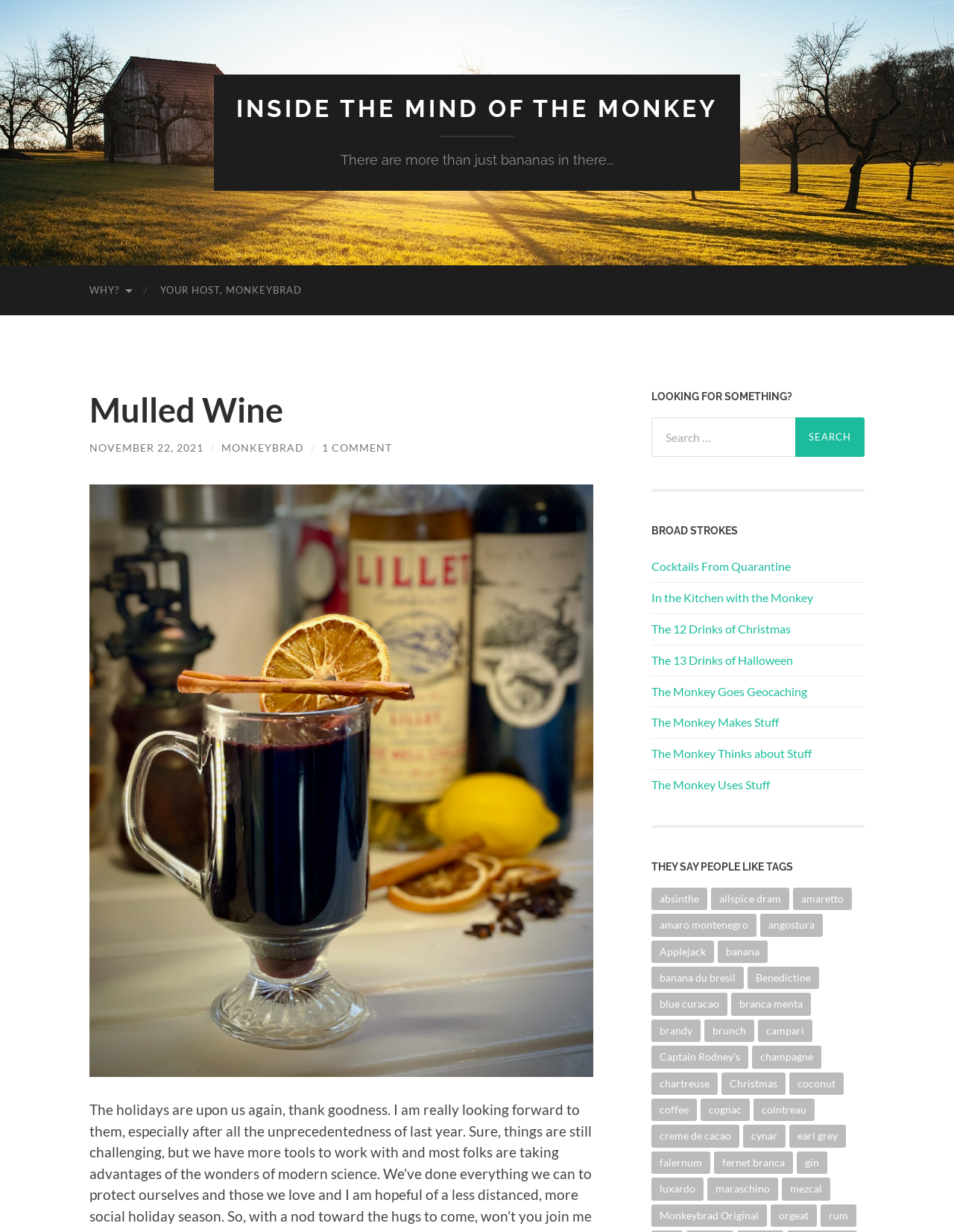Identify the bounding box for the element characterized by the following description: "fernet branca".

[0.748, 0.935, 0.831, 0.953]